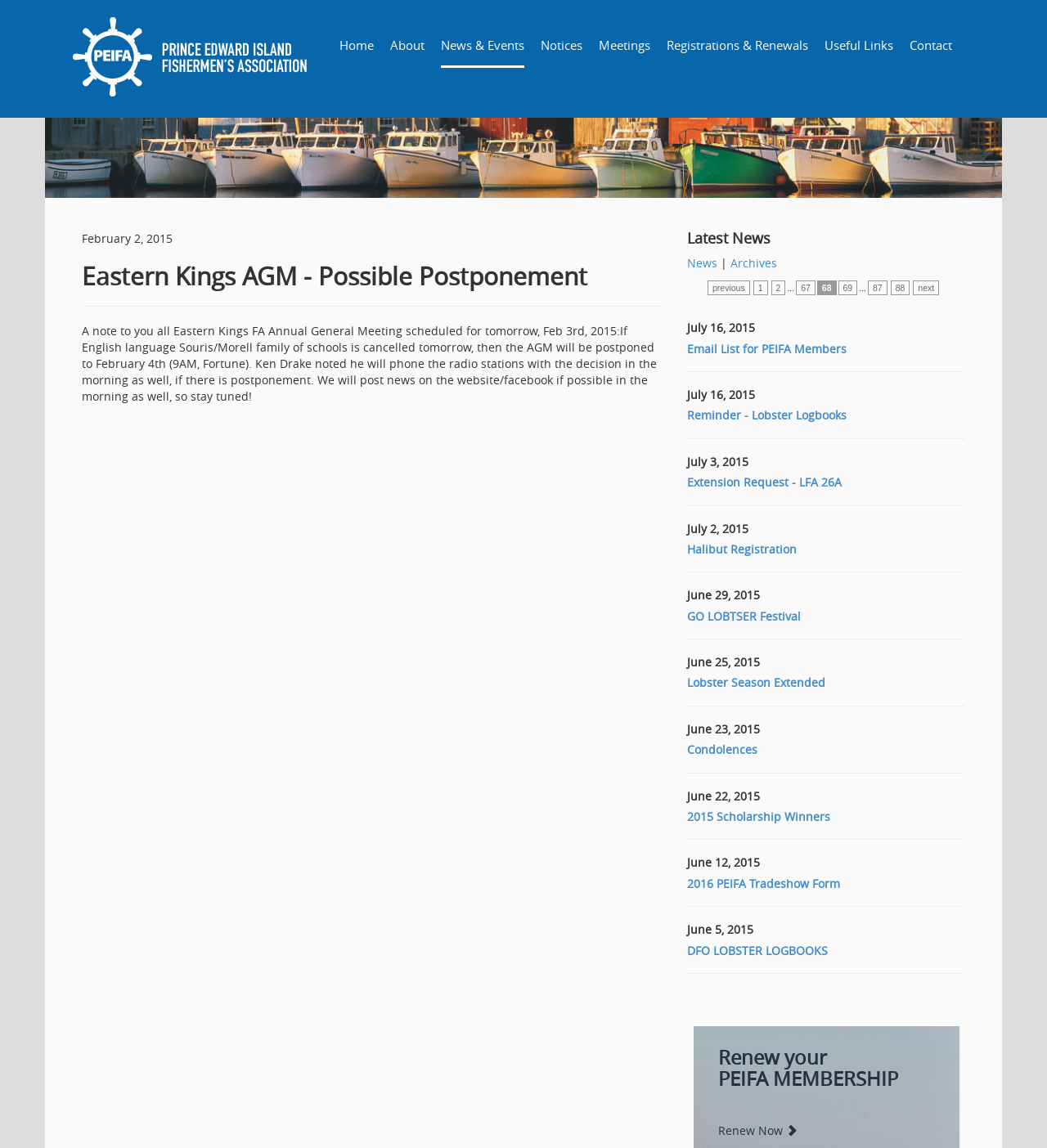Extract the bounding box coordinates of the UI element described: "Registrations & Renewals". Provide the coordinates in the format [left, top, right, bottom] with values ranging from 0 to 1.

[0.637, 0.021, 0.772, 0.057]